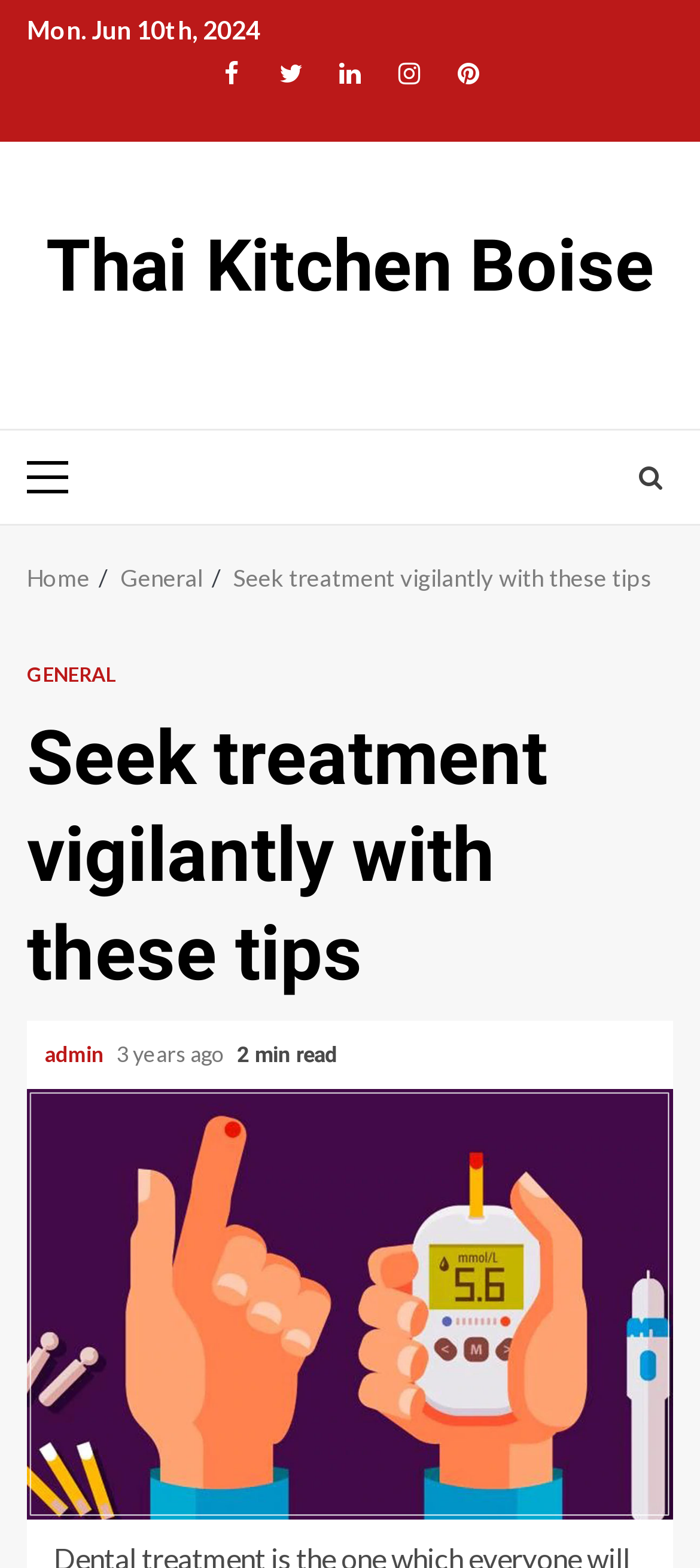Please locate and retrieve the main header text of the webpage.

Seek treatment vigilantly with these tips